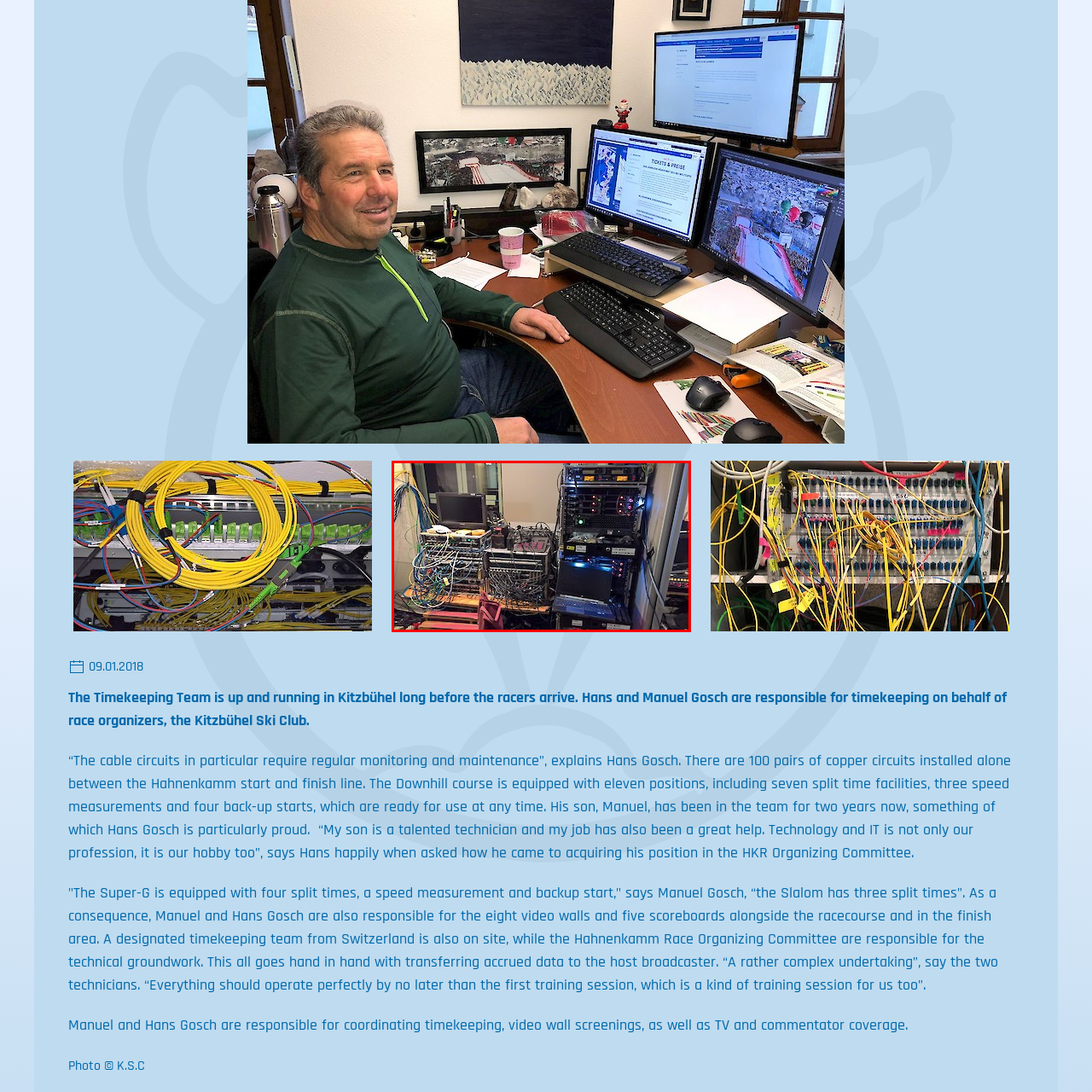What is emphasized by the monitoring station?
Inspect the image enclosed by the red bounding box and provide a detailed and comprehensive answer to the question.

The monitoring station emphasizes the importance of regular maintenance and real-time data transmission, which are essential for delivering accurate performance metrics and commentary during the races.